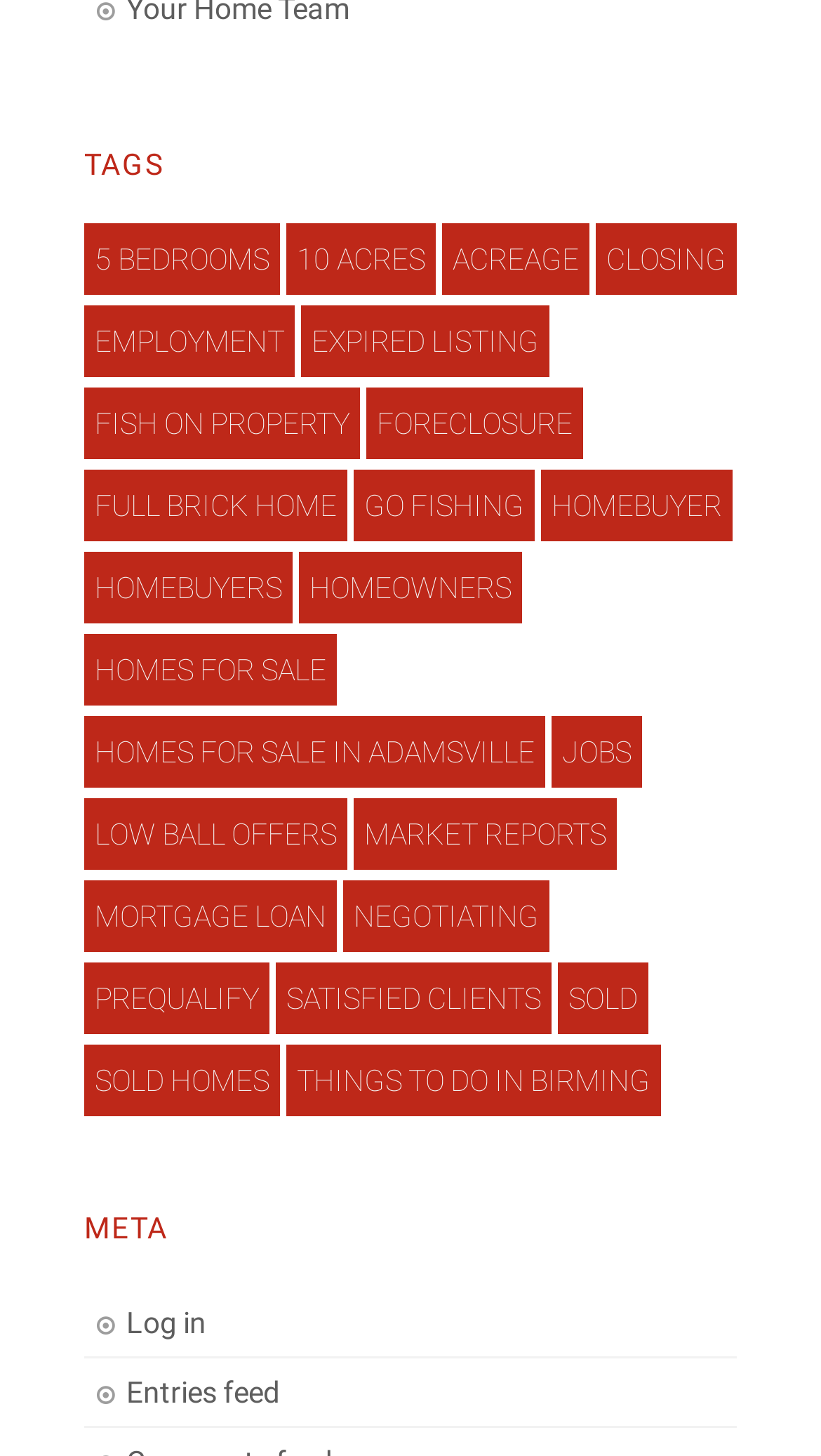Pinpoint the bounding box coordinates of the area that should be clicked to complete the following instruction: "Log in". The coordinates must be given as four float numbers between 0 and 1, i.e., [left, top, right, bottom].

[0.154, 0.897, 0.251, 0.92]